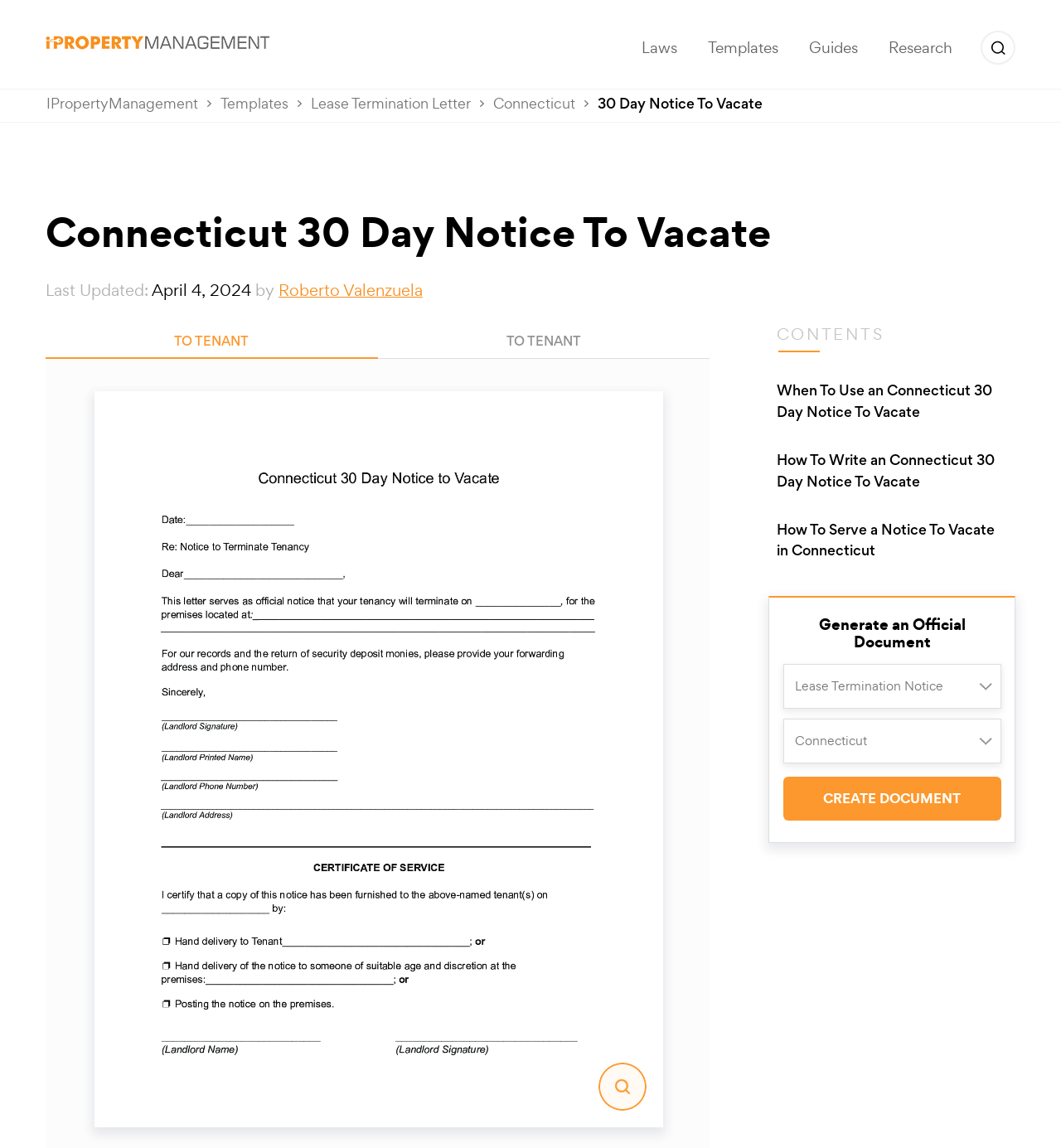Please analyze the image and give a detailed answer to the question:
What is the name of the website?

I determined the answer by looking at the top-left corner of the webpage, where I found the logo and the text 'iPropertyManagement.com'.